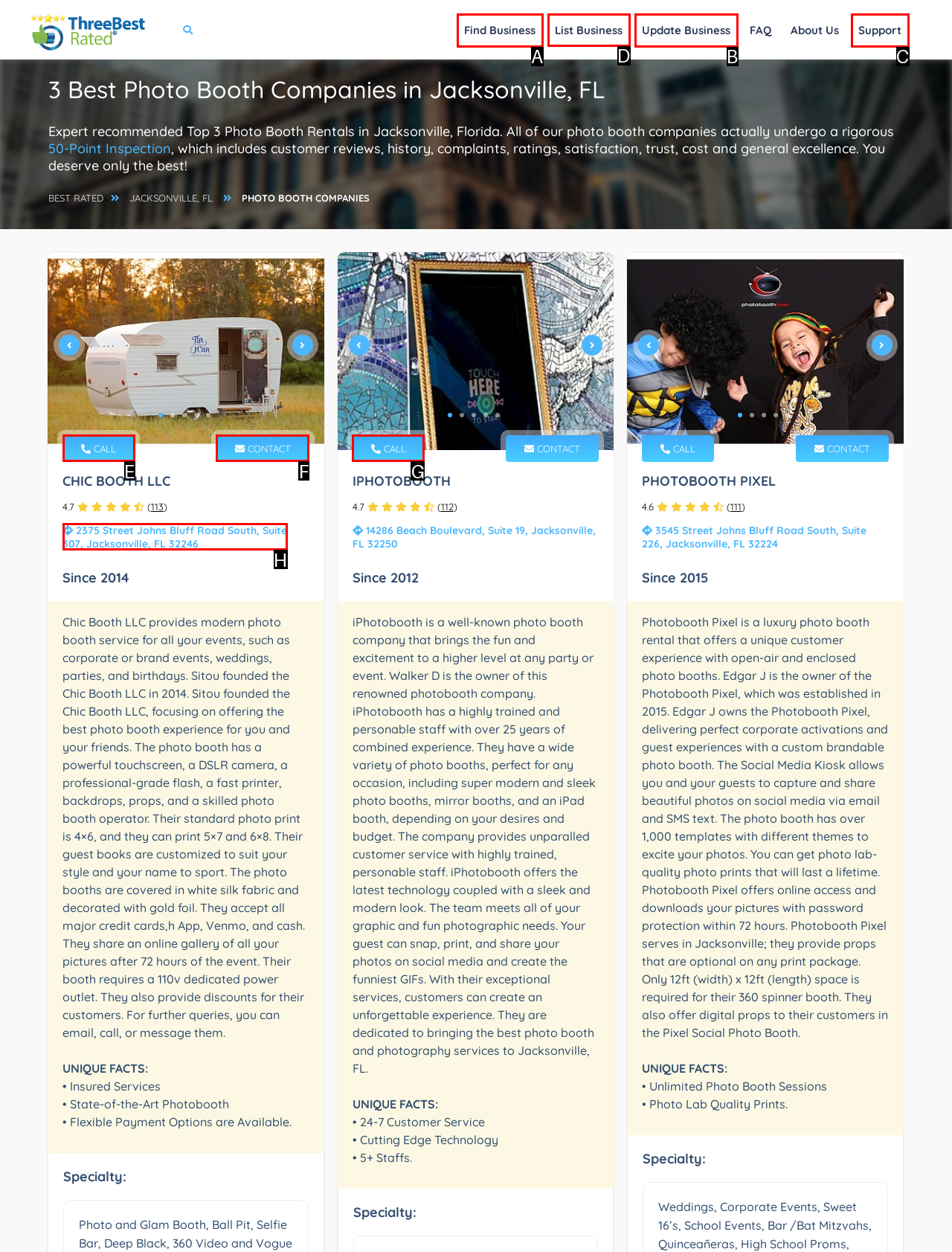Choose the letter of the option that needs to be clicked to perform the task: Click on 'List Business'. Answer with the letter.

D